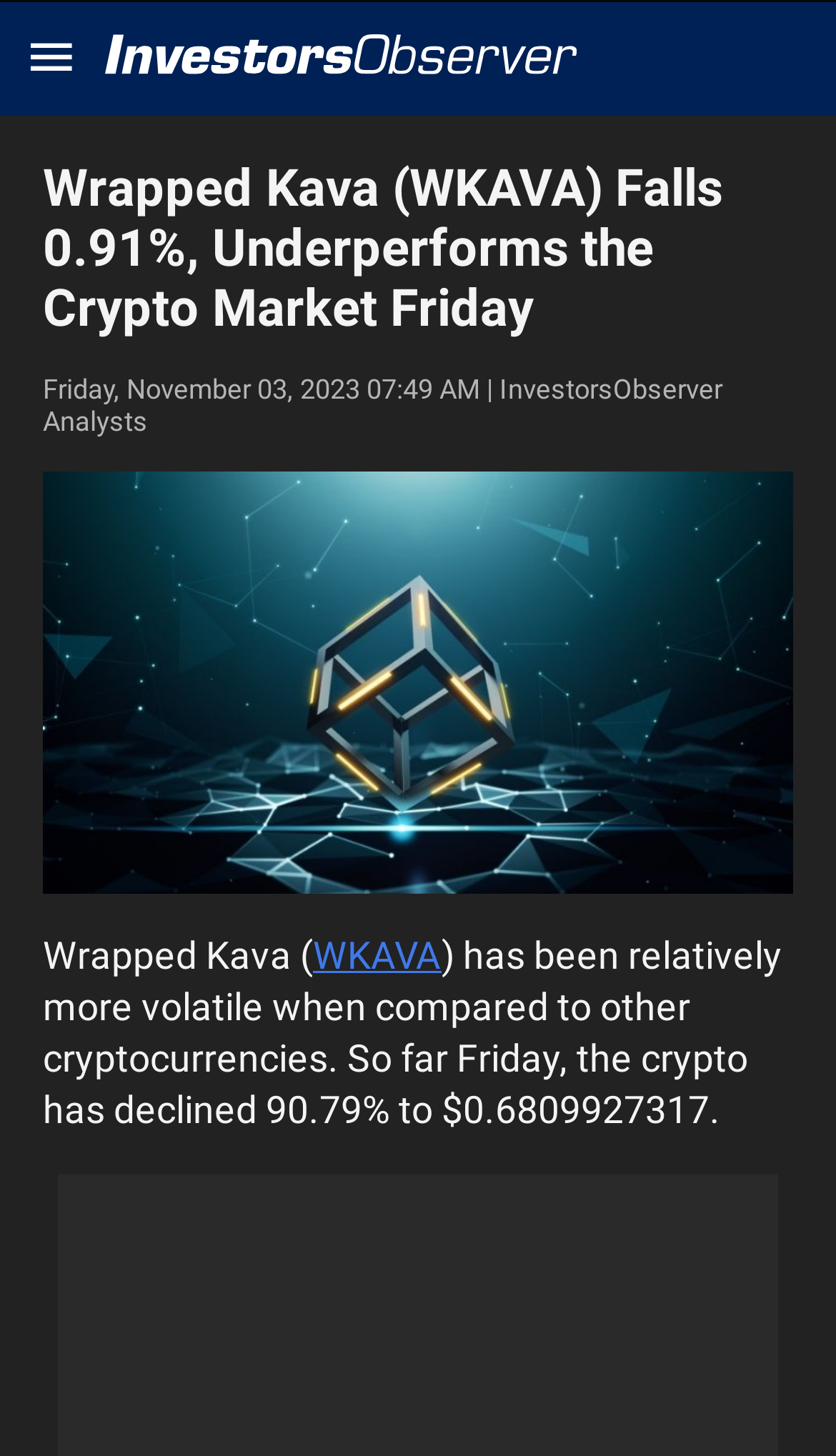What is the percentage decline of Wrapped Kava?
Please provide a comprehensive answer based on the visual information in the image.

The percentage decline of Wrapped Kava can be found in the text description of the webpage, which states that the crypto has declined 90.79% to $0.6809927317.